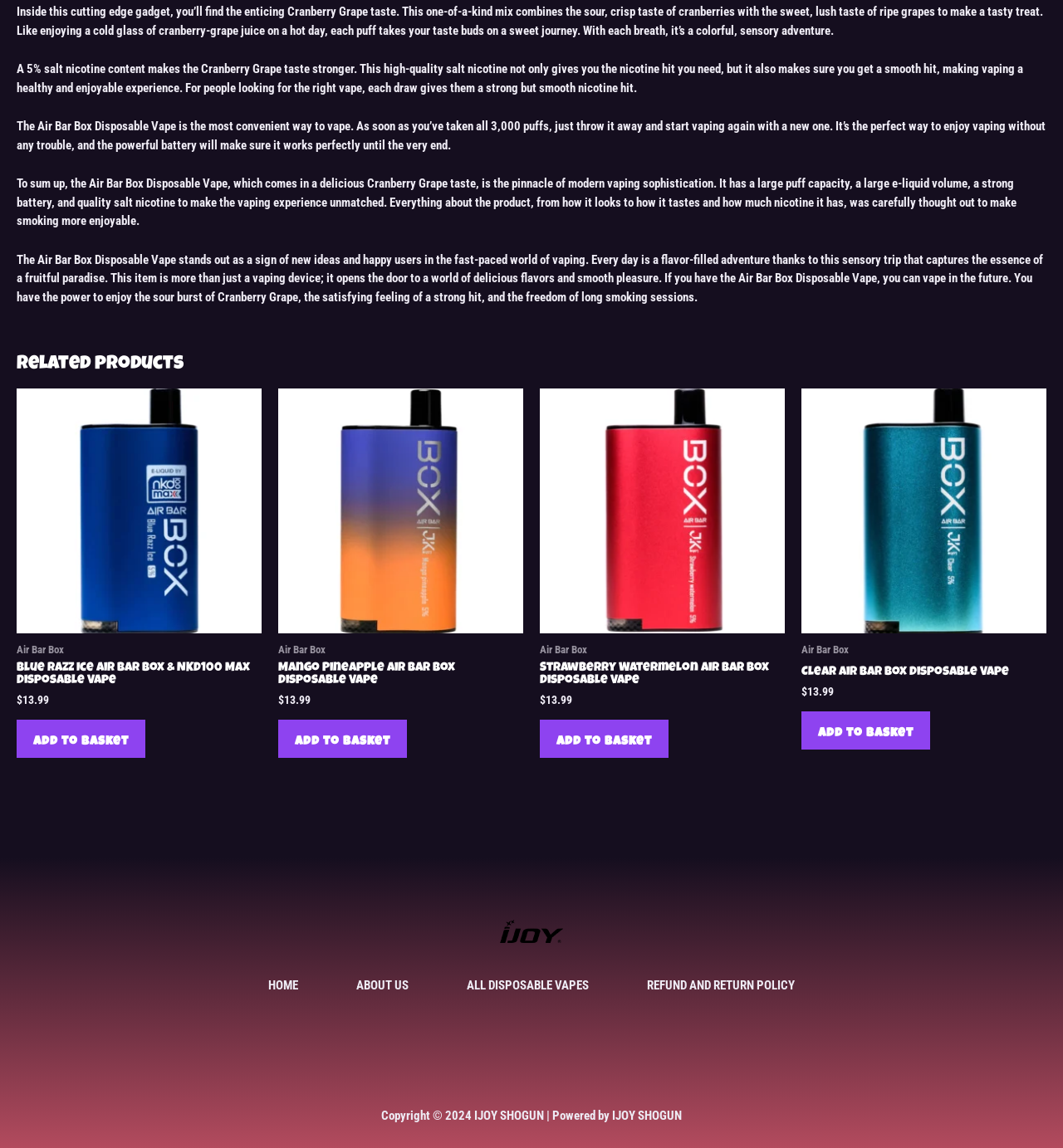Locate the bounding box coordinates of the element to click to perform the following action: 'Add 'Mango Pineapple Air Bar Box Disposable Vape' to your basket'. The coordinates should be given as four float values between 0 and 1, in the form of [left, top, right, bottom].

[0.262, 0.627, 0.383, 0.66]